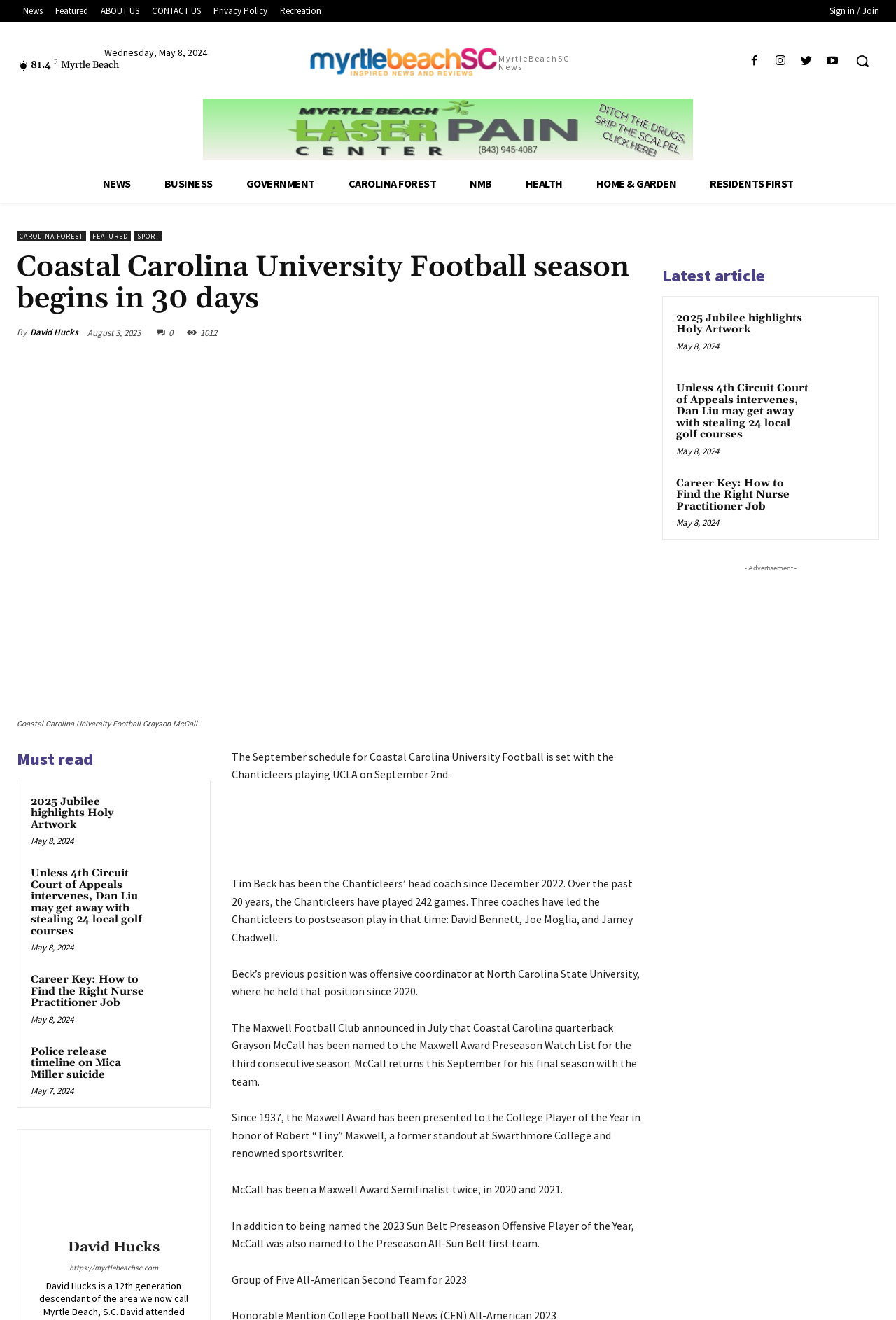Use a single word or phrase to answer the question:
What is the name of the author of the article?

David Hucks